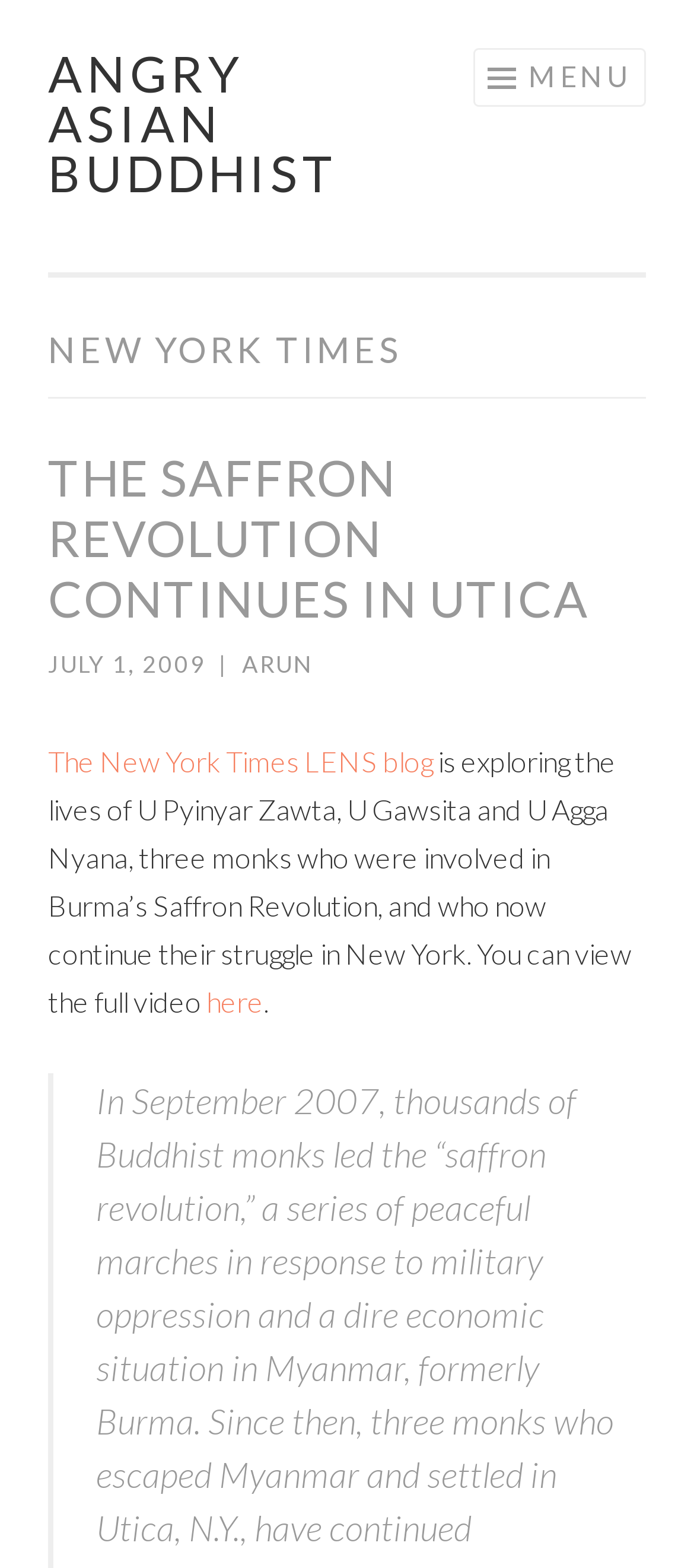Provide a single word or phrase to answer the given question: 
Who is the author of the article?

Arun